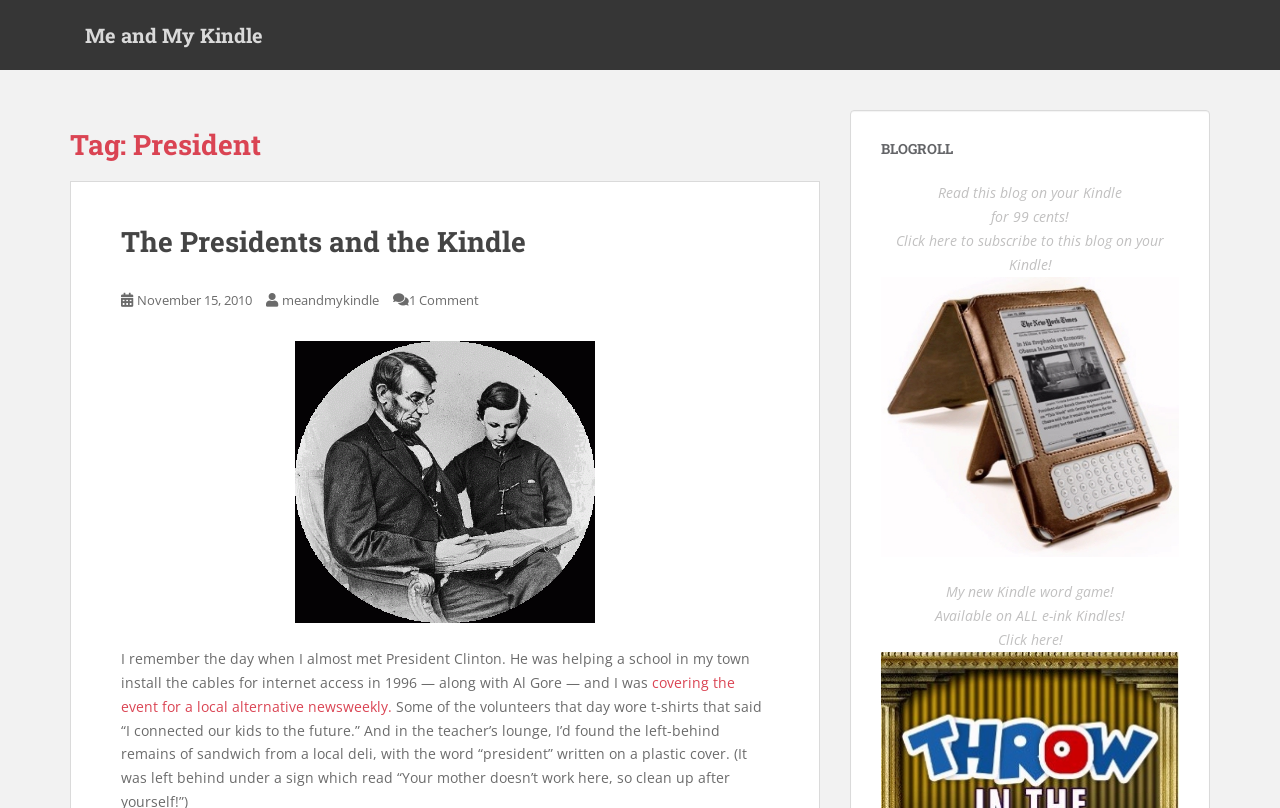From the webpage screenshot, predict the bounding box of the UI element that matches this description: "Me and My Kindle".

[0.055, 0.012, 0.217, 0.074]